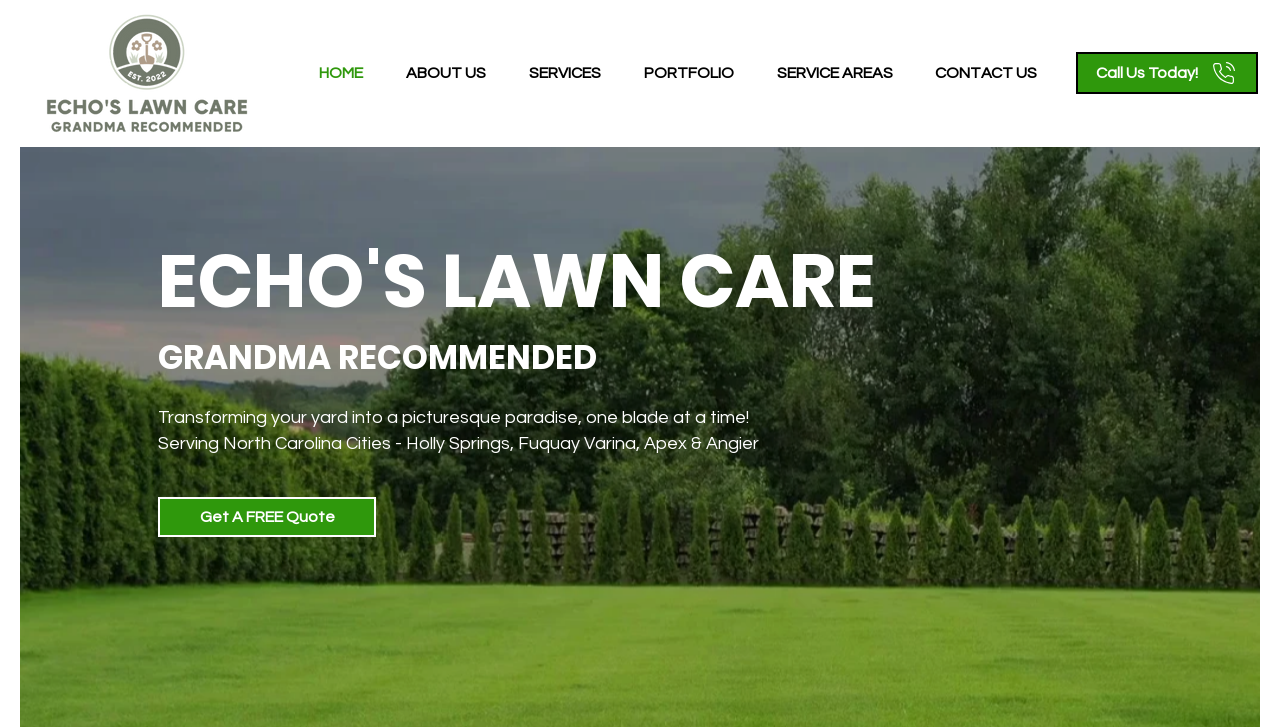Determine the coordinates of the bounding box that should be clicked to complete the instruction: "Click the Echo's Lawn Care Logo". The coordinates should be represented by four float numbers between 0 and 1: [left, top, right, bottom].

[0.034, 0.019, 0.195, 0.183]